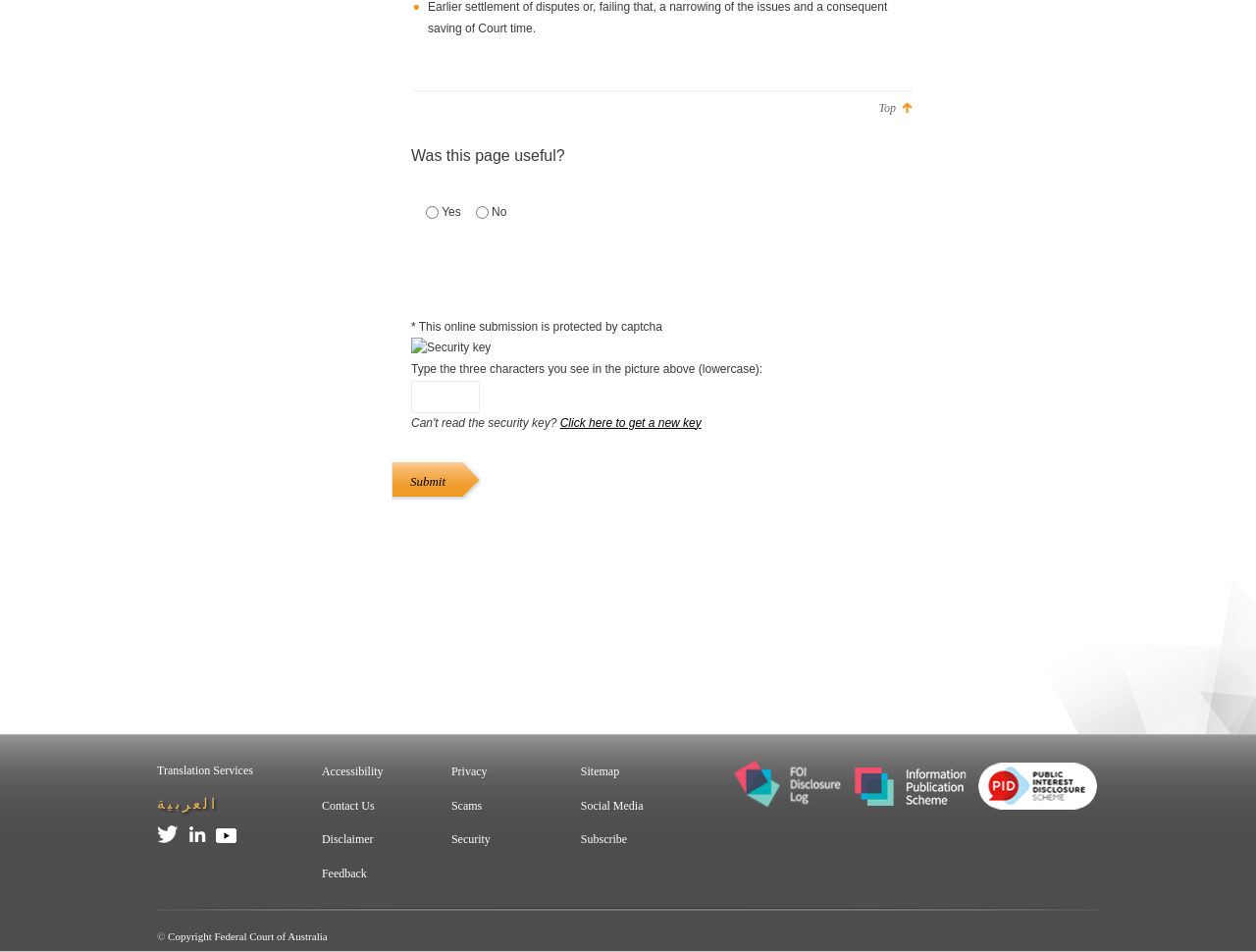Refer to the image and provide an in-depth answer to the question: 
What is the function of the 'Submit' button?

The 'Submit' button is used to submit the online form after the user has completed the captcha verification process and entered the required information.